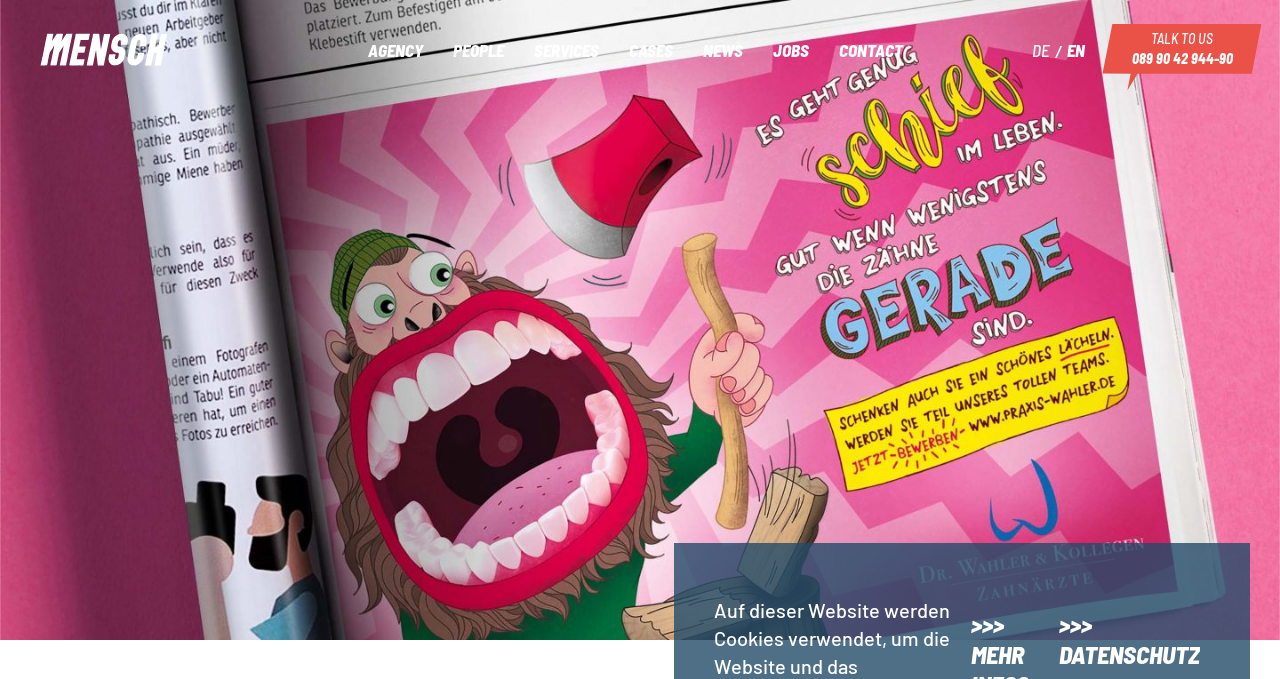Determine the bounding box coordinates of the clickable element to complete this instruction: "contact us". Provide the coordinates in the format of four float numbers between 0 and 1, [left, top, right, bottom].

[0.643, 0.049, 0.717, 0.099]